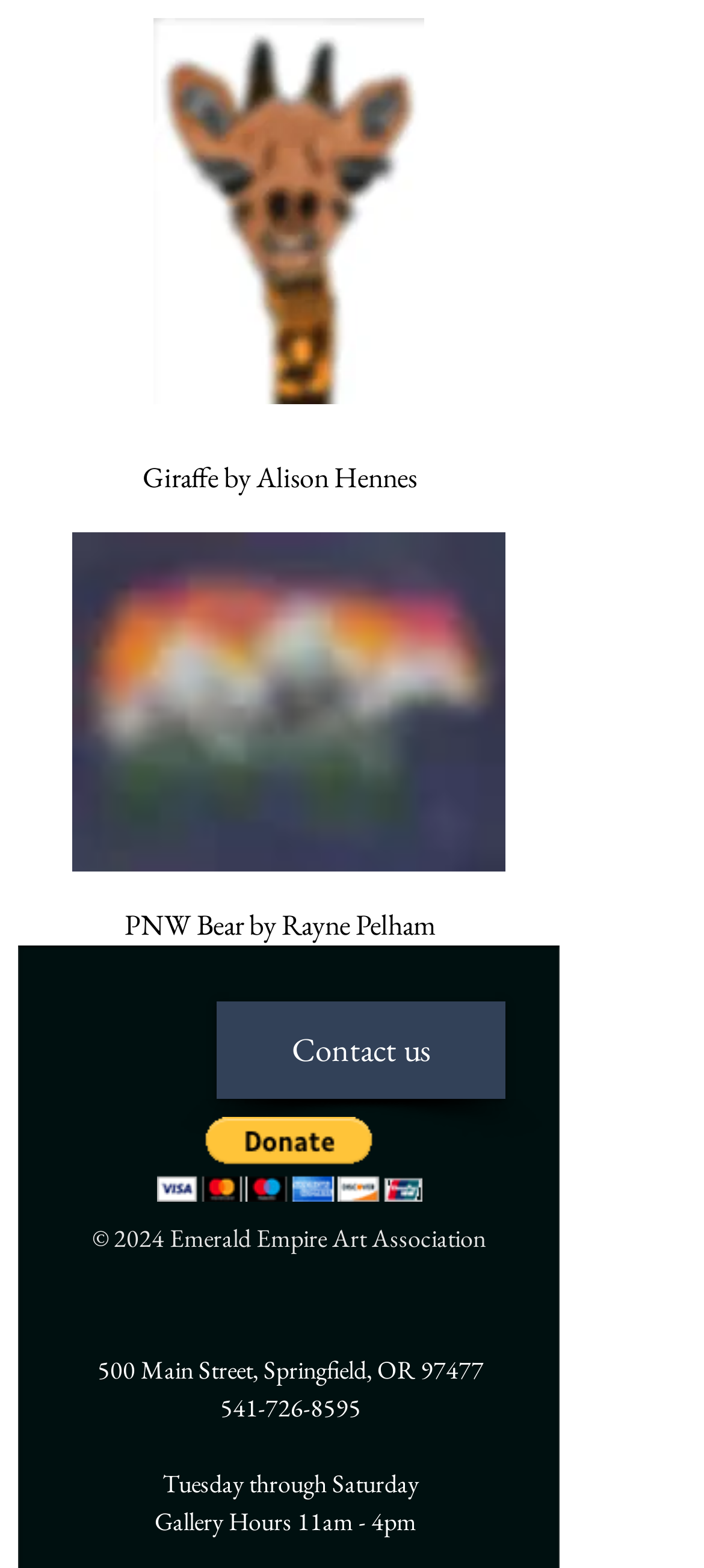Please provide a brief answer to the question using only one word or phrase: 
What is the phone number of the gallery?

541-726-8595